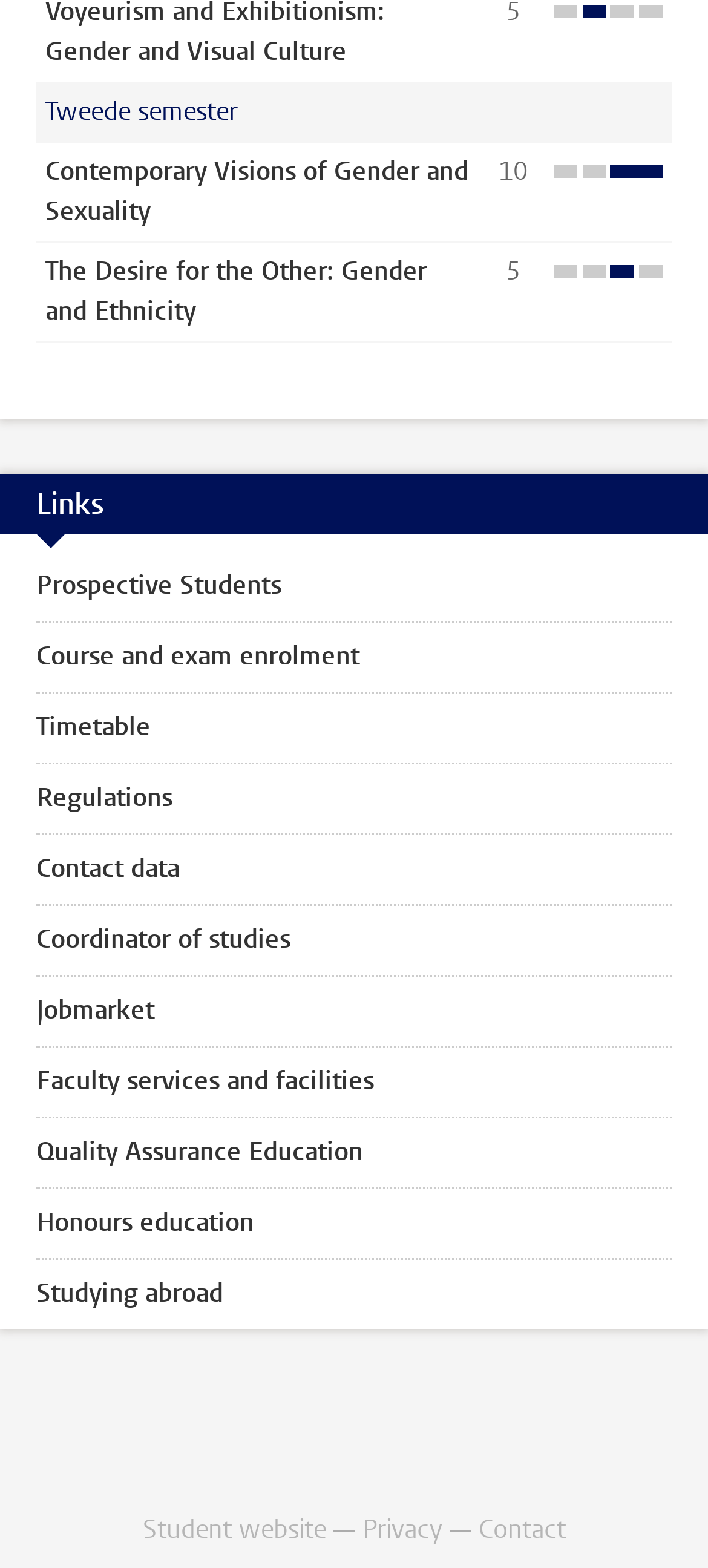Find the bounding box coordinates of the clickable area that will achieve the following instruction: "Click on the 'Contact' link".

[0.676, 0.964, 0.799, 0.986]